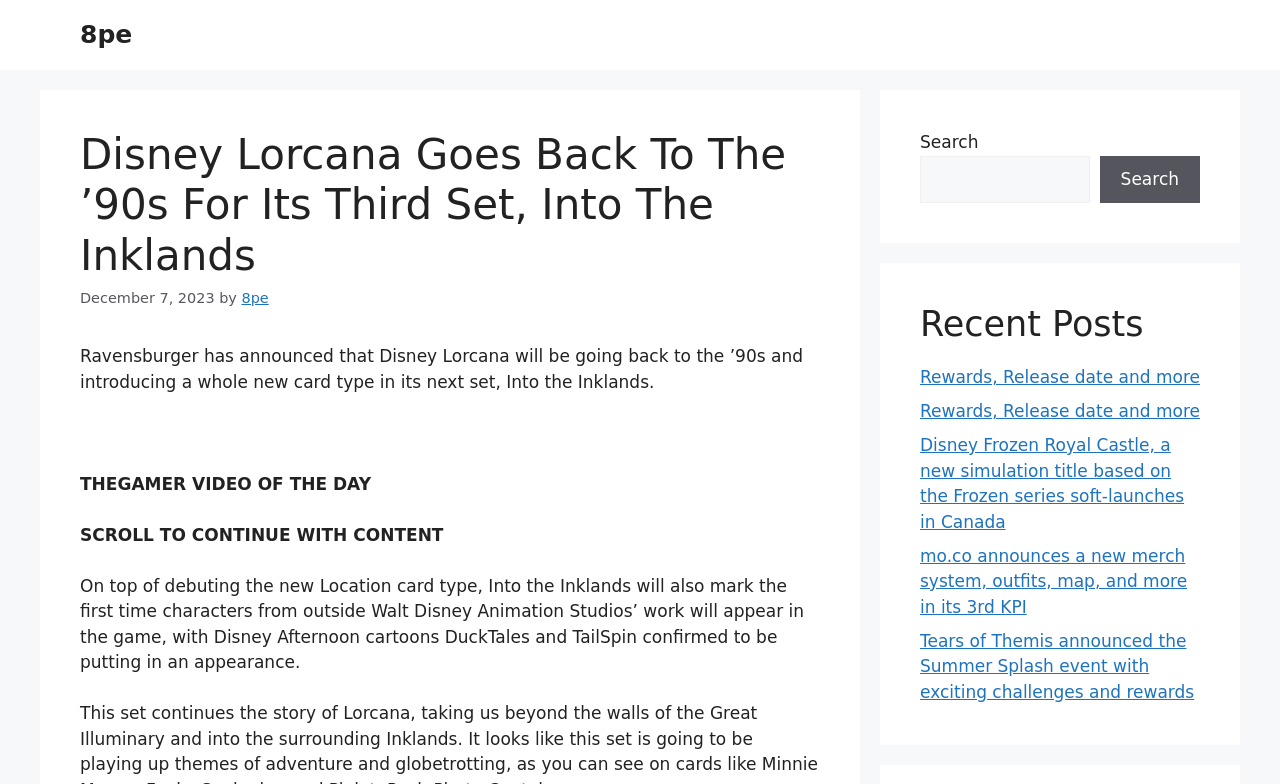What is the new card type being introduced in Into the Inklands?
Respond to the question with a well-detailed and thorough answer.

According to the article, Into the Inklands will debut the new Location card type, which is a whole new card type in the game.